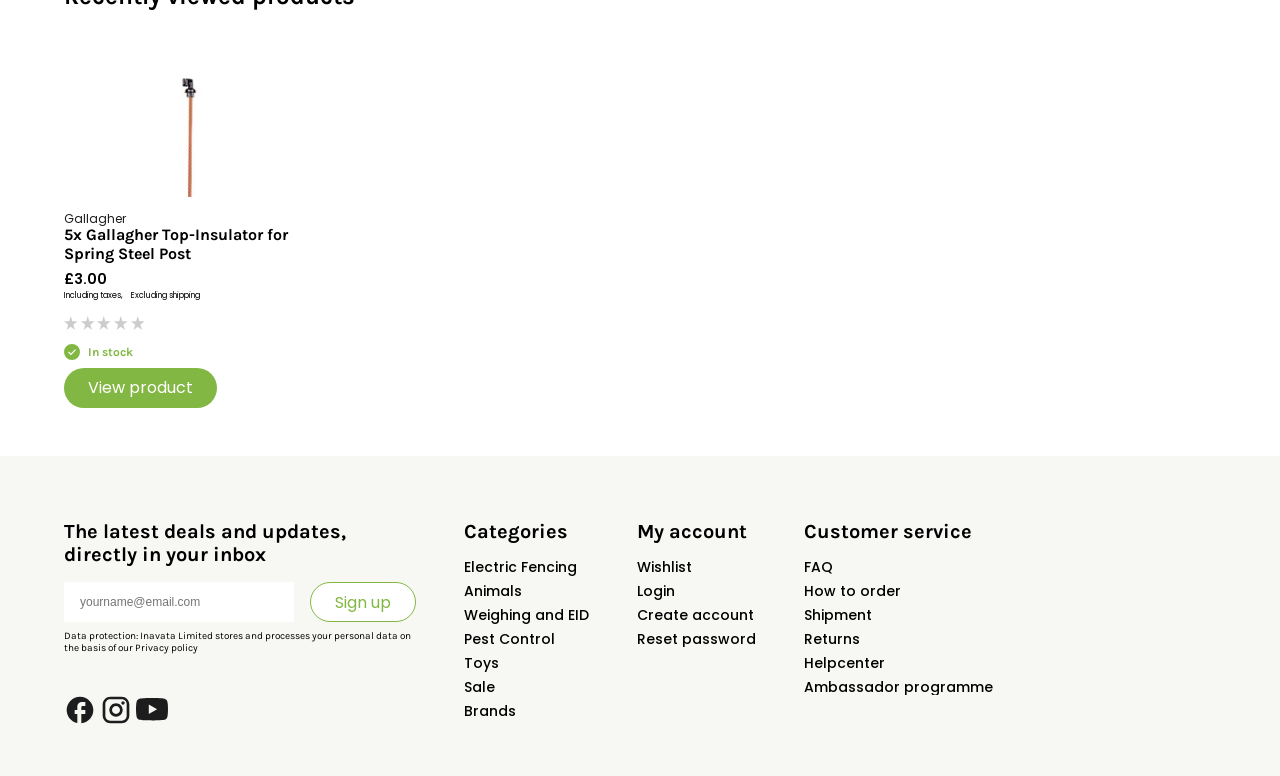Find the coordinates for the bounding box of the element with this description: "parent_node: Sign up name="email" placeholder="yourname@email.com"".

[0.05, 0.75, 0.23, 0.802]